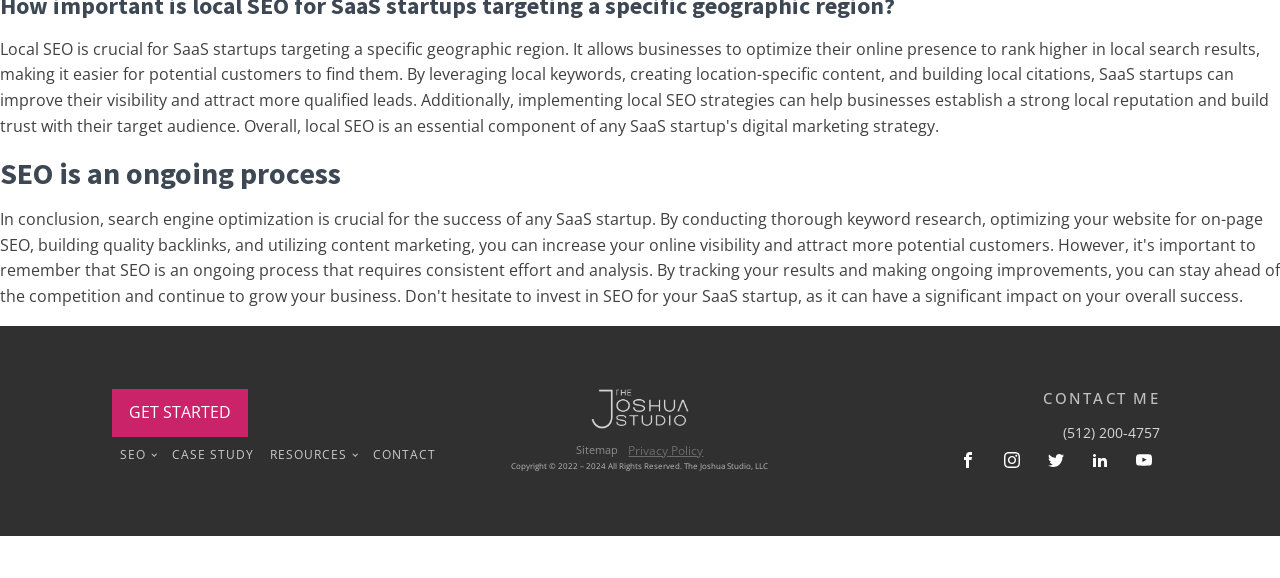Find the bounding box coordinates of the element you need to click on to perform this action: 'Visit the SEO page'. The coordinates should be represented by four float values between 0 and 1, in the format [left, top, right, bottom].

[0.094, 0.756, 0.122, 0.817]